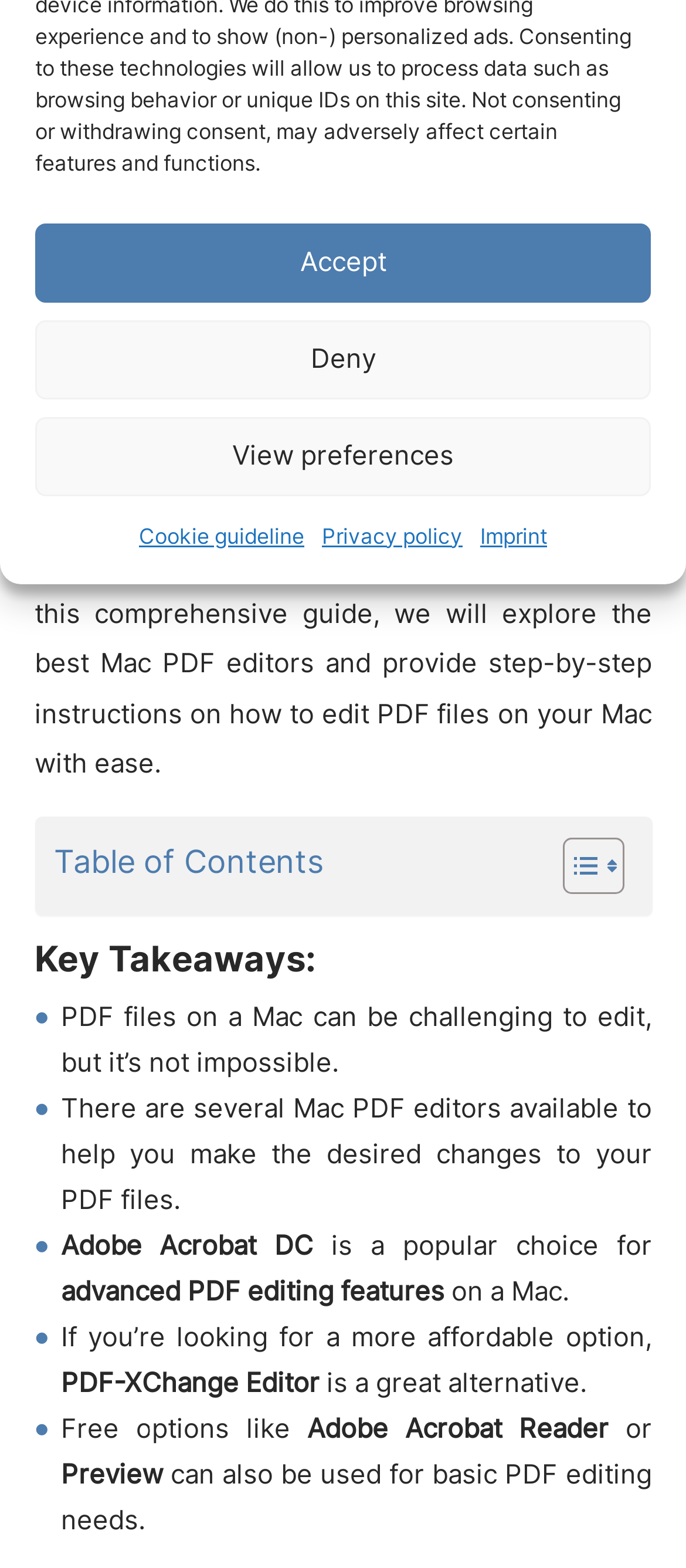Using the provided element description, identify the bounding box coordinates as (top-left x, top-left y, bottom-right x, bottom-right y). Ensure all values are between 0 and 1. Description: Imprint

[0.7, 0.327, 0.797, 0.356]